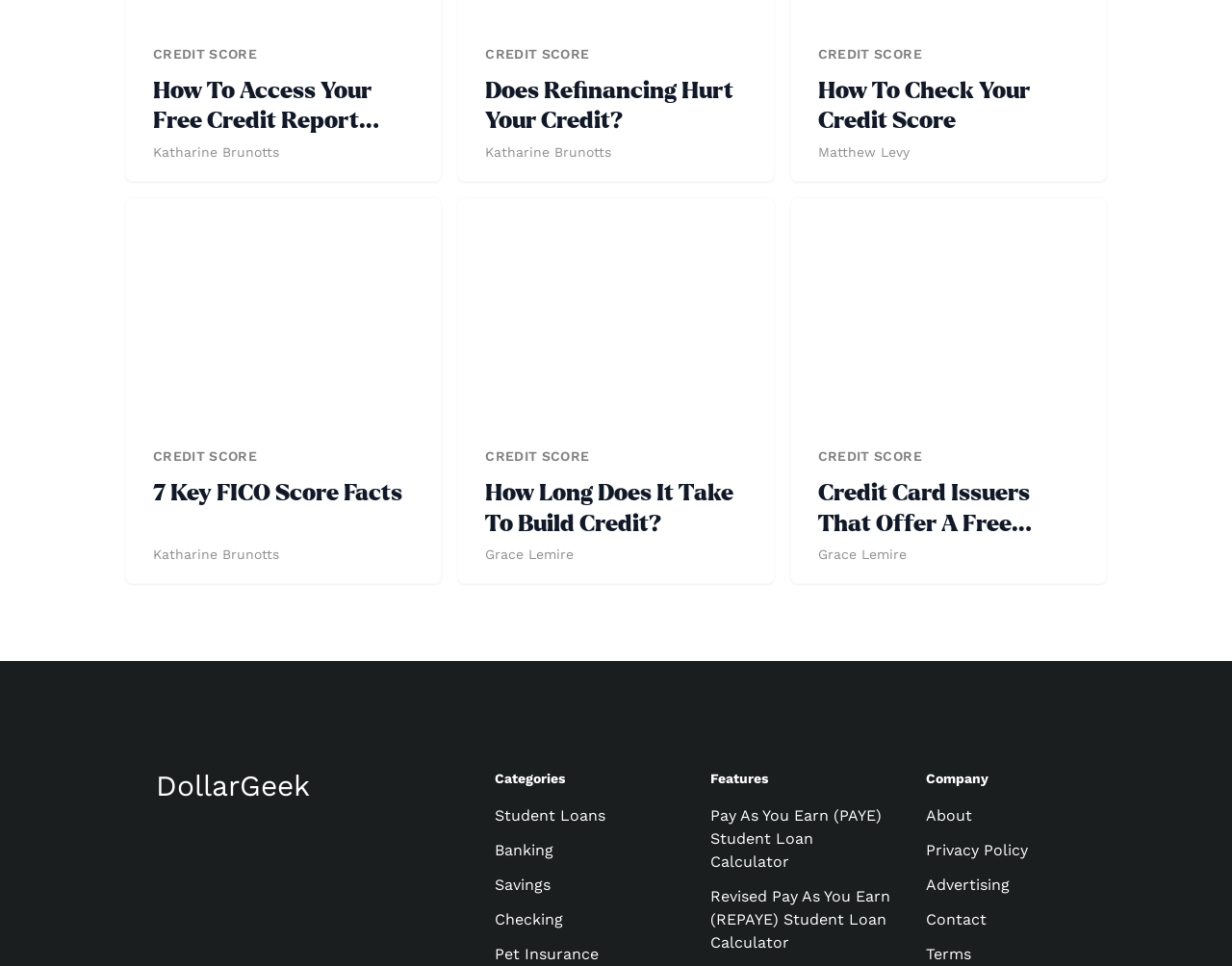Please identify the bounding box coordinates of the element's region that I should click in order to complete the following instruction: "Explore credit card issuers that offer a free credit score". The bounding box coordinates consist of four float numbers between 0 and 1, i.e., [left, top, right, bottom].

[0.664, 0.496, 0.876, 0.562]